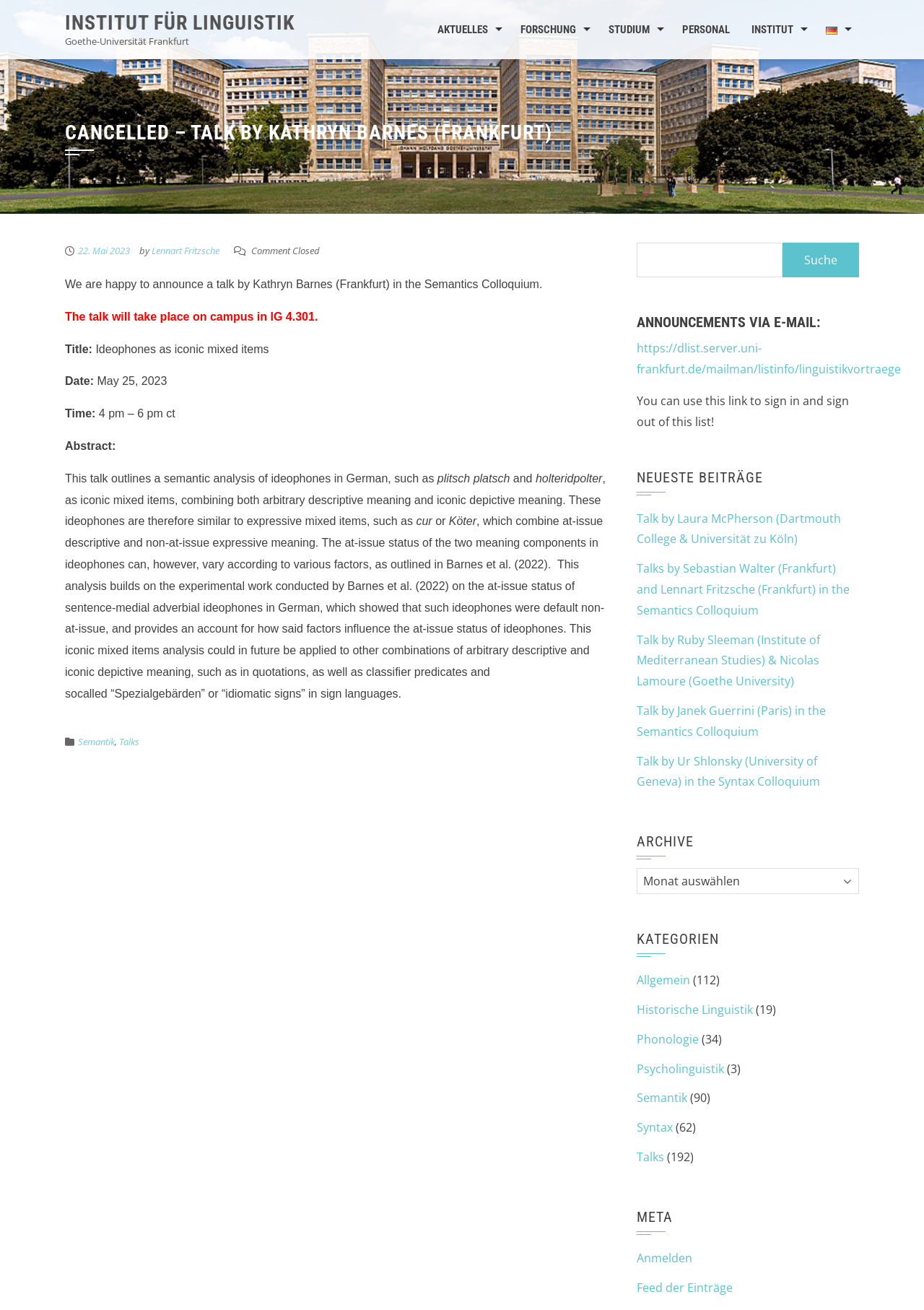Please determine the bounding box coordinates for the UI element described as: "22. Mai 202324. Mai 2023".

[0.084, 0.186, 0.141, 0.196]